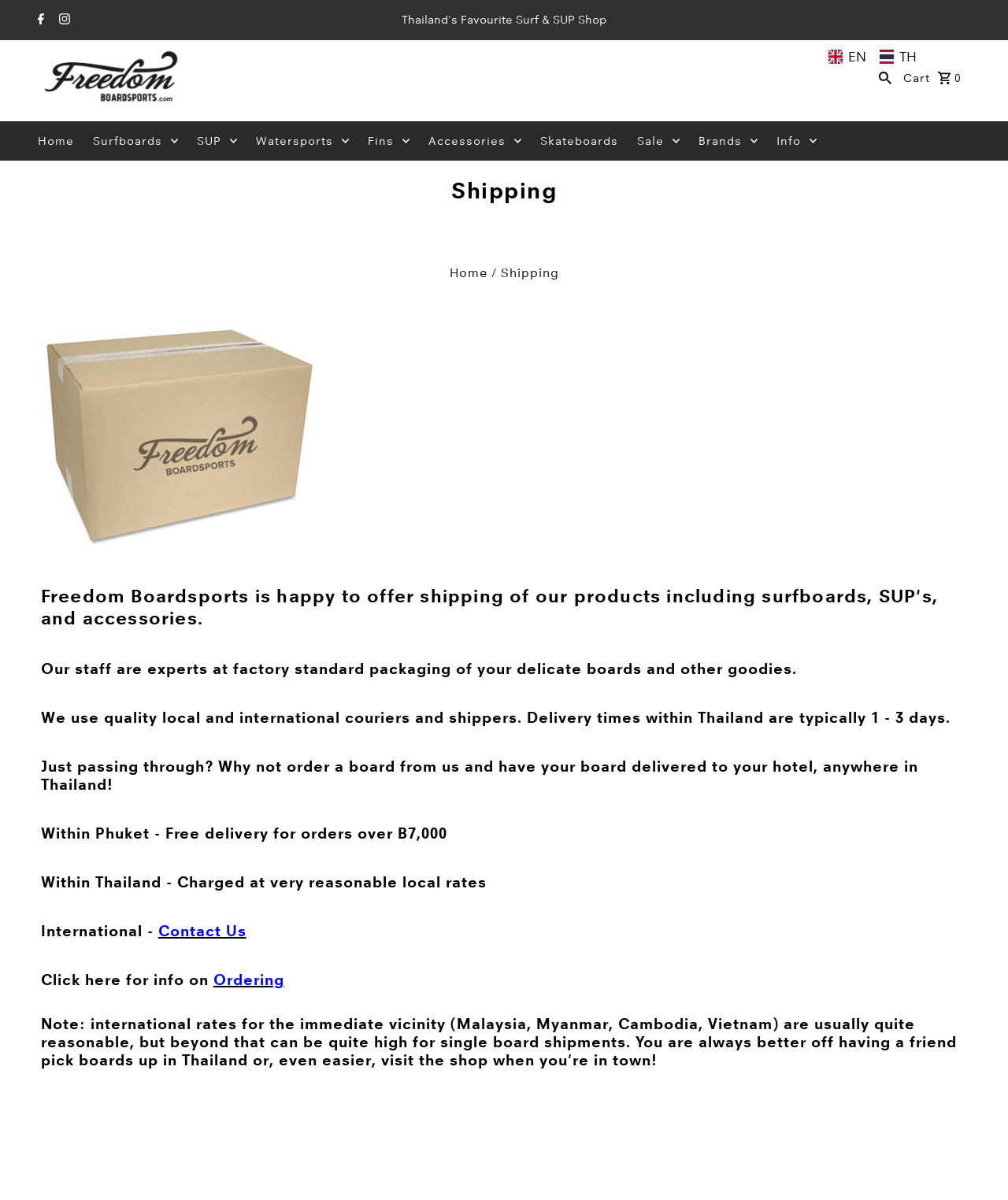Please find the bounding box coordinates of the element that needs to be clicked to perform the following instruction: "call 01691 655140". The bounding box coordinates should be four float numbers between 0 and 1, represented as [left, top, right, bottom].

None